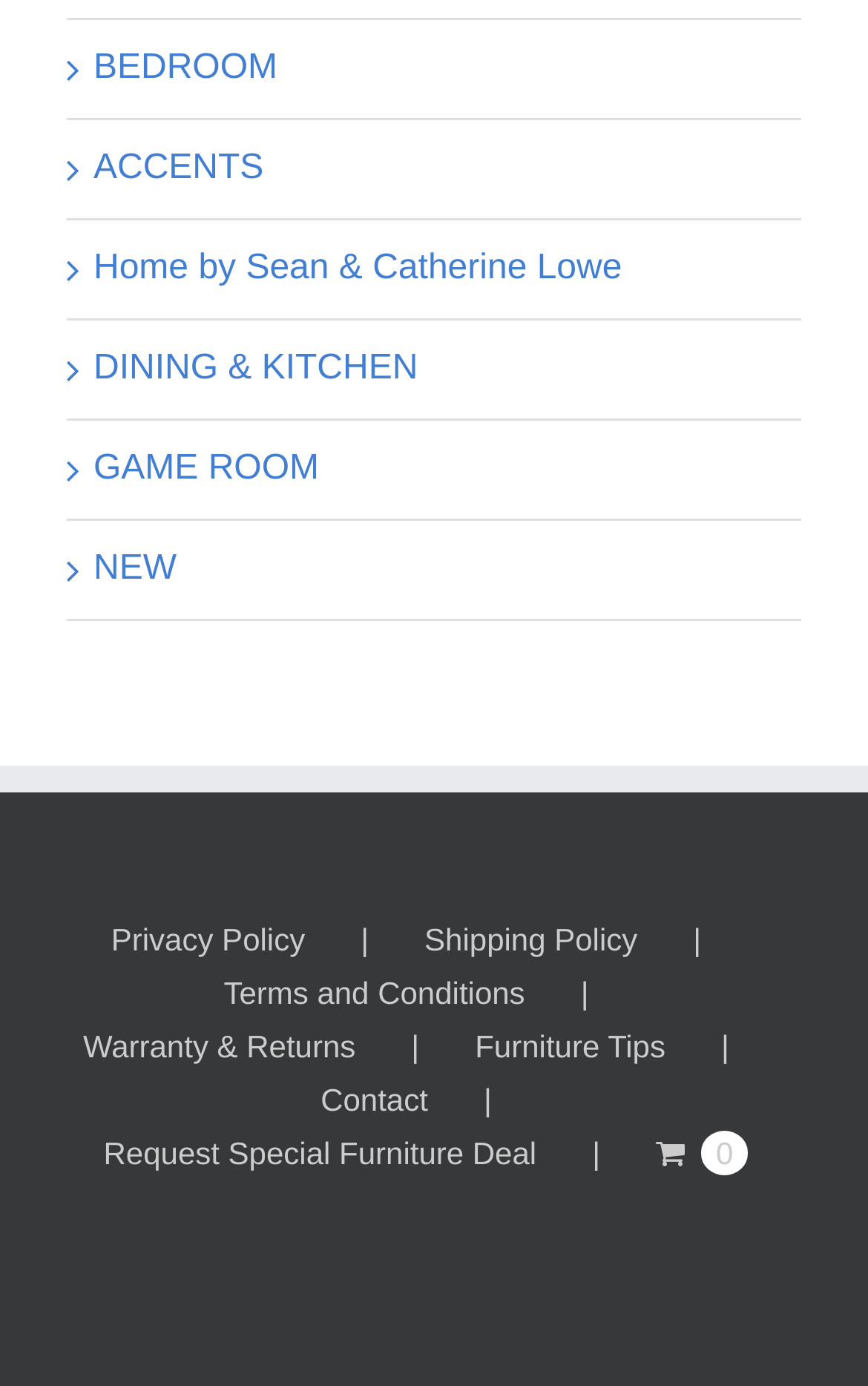Indicate the bounding box coordinates of the element that needs to be clicked to satisfy the following instruction: "Click on Bedroom". The coordinates should be four float numbers between 0 and 1, i.e., [left, top, right, bottom].

[0.108, 0.035, 0.32, 0.062]